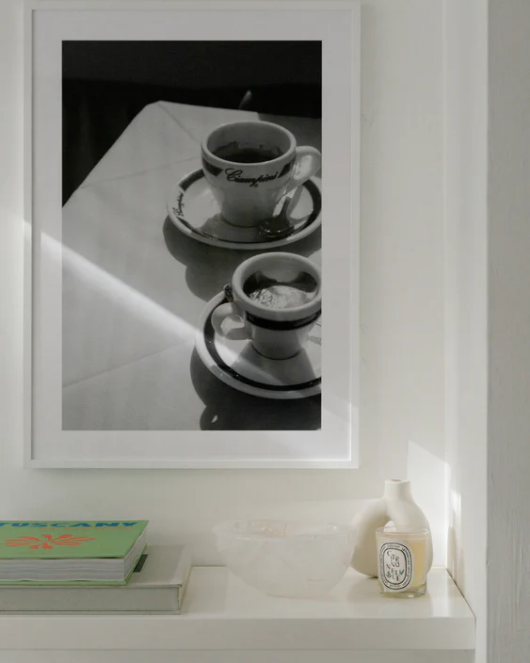Observe the image and answer the following question in detail: How many coffee cups are in the image?

The caption explicitly states that the image features two coffee cups, one larger and one smaller, placed on a table.